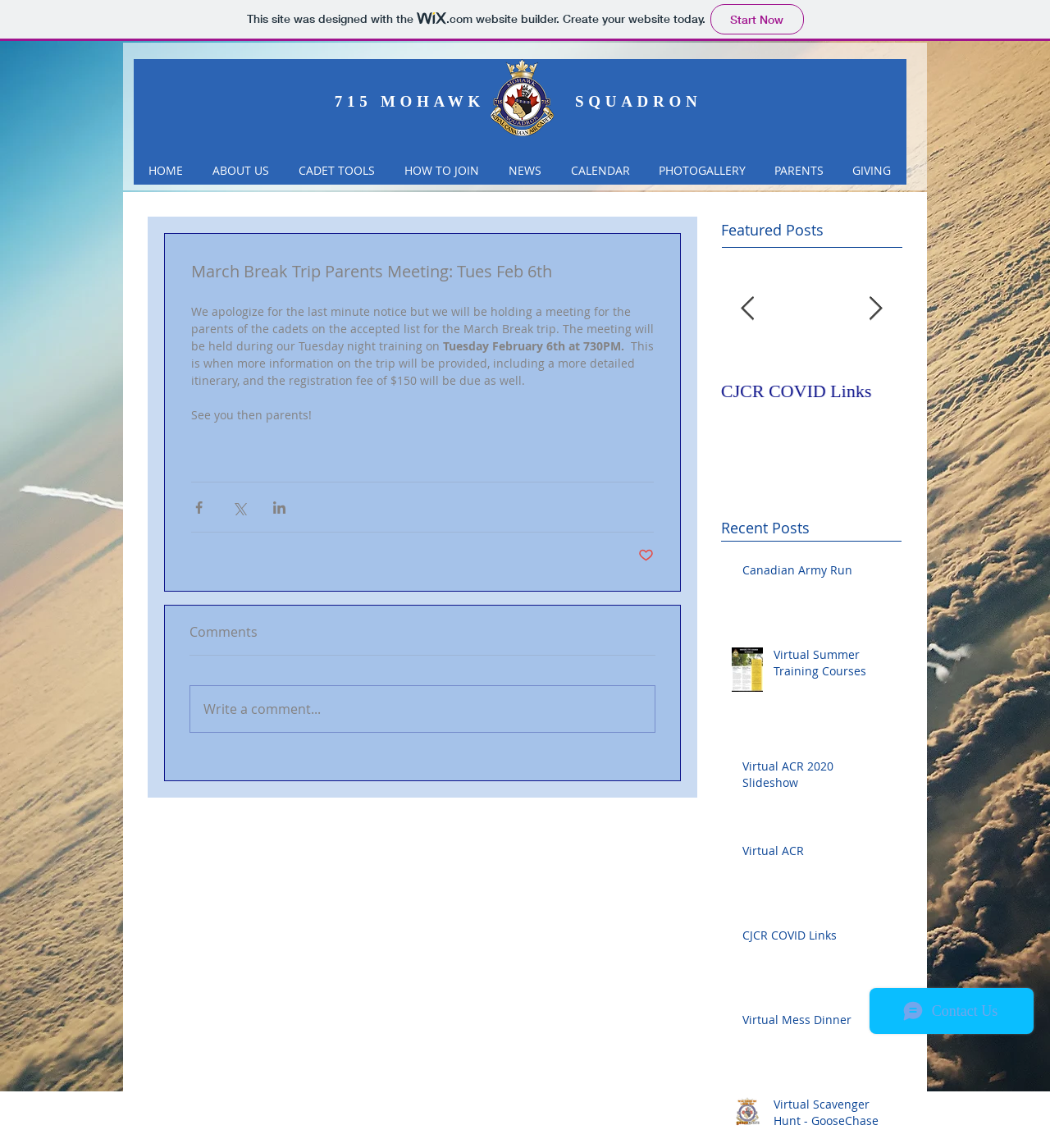What is the name of the squadron? Refer to the image and provide a one-word or short phrase answer.

715 MOHAWK